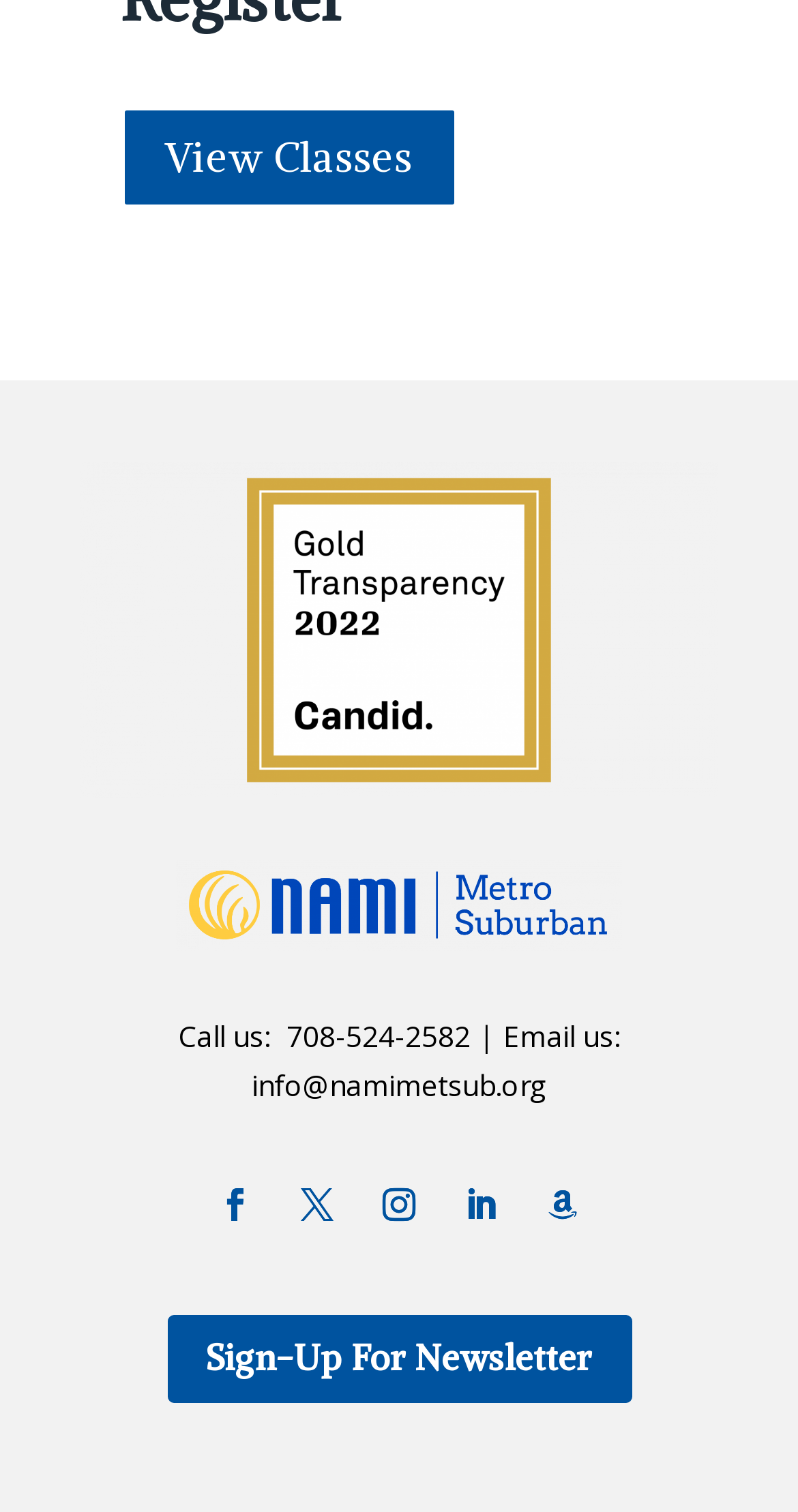Could you provide the bounding box coordinates for the portion of the screen to click to complete this instruction: "Email us"?

[0.315, 0.705, 0.685, 0.731]